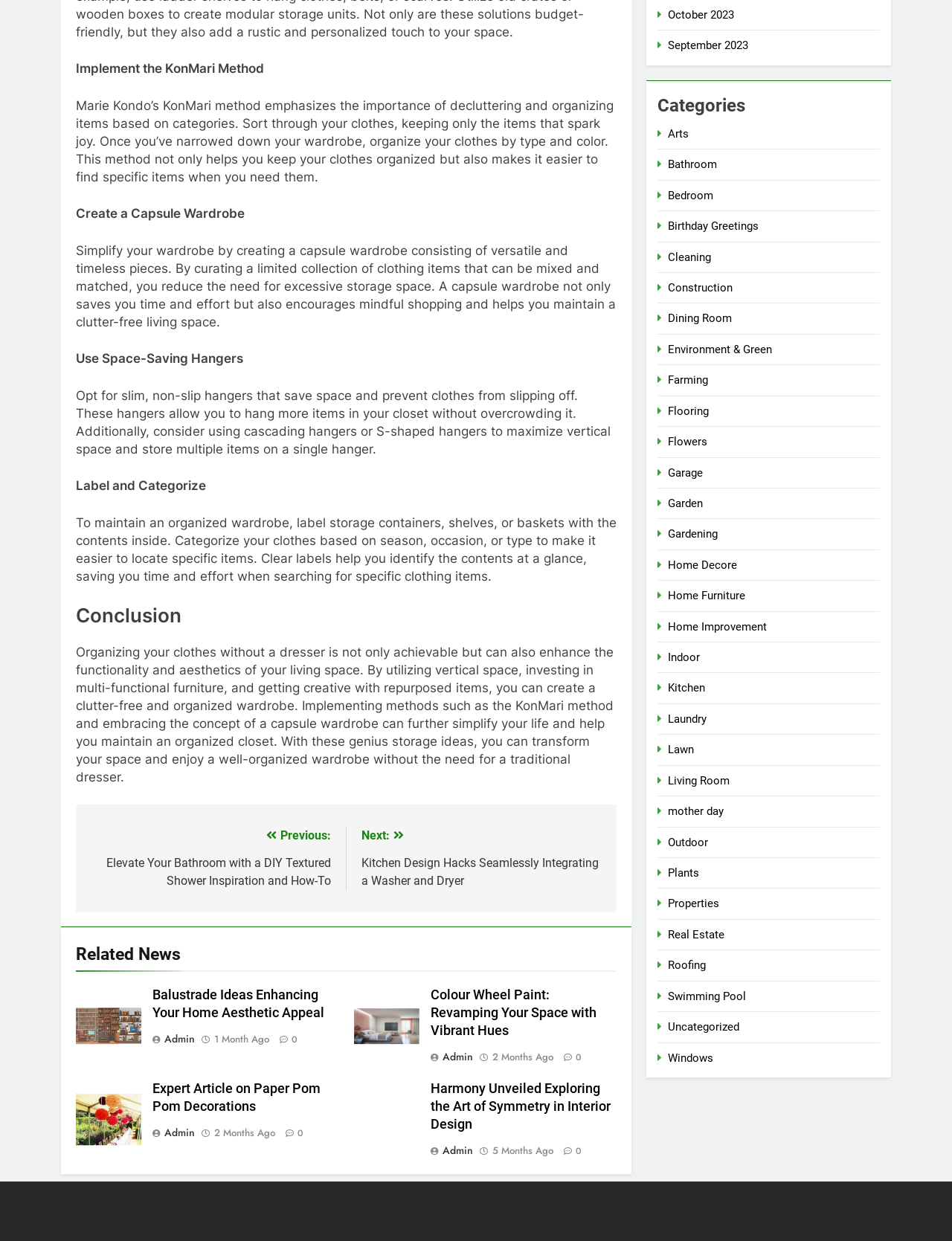What is the purpose of the KonMari method?
Ensure your answer is thorough and detailed.

The KonMari method, as mentioned on the webpage, emphasizes the importance of decluttering and organizing items based on categories, and keeping only the items that spark joy, in order to create a more organized and clutter-free living space.